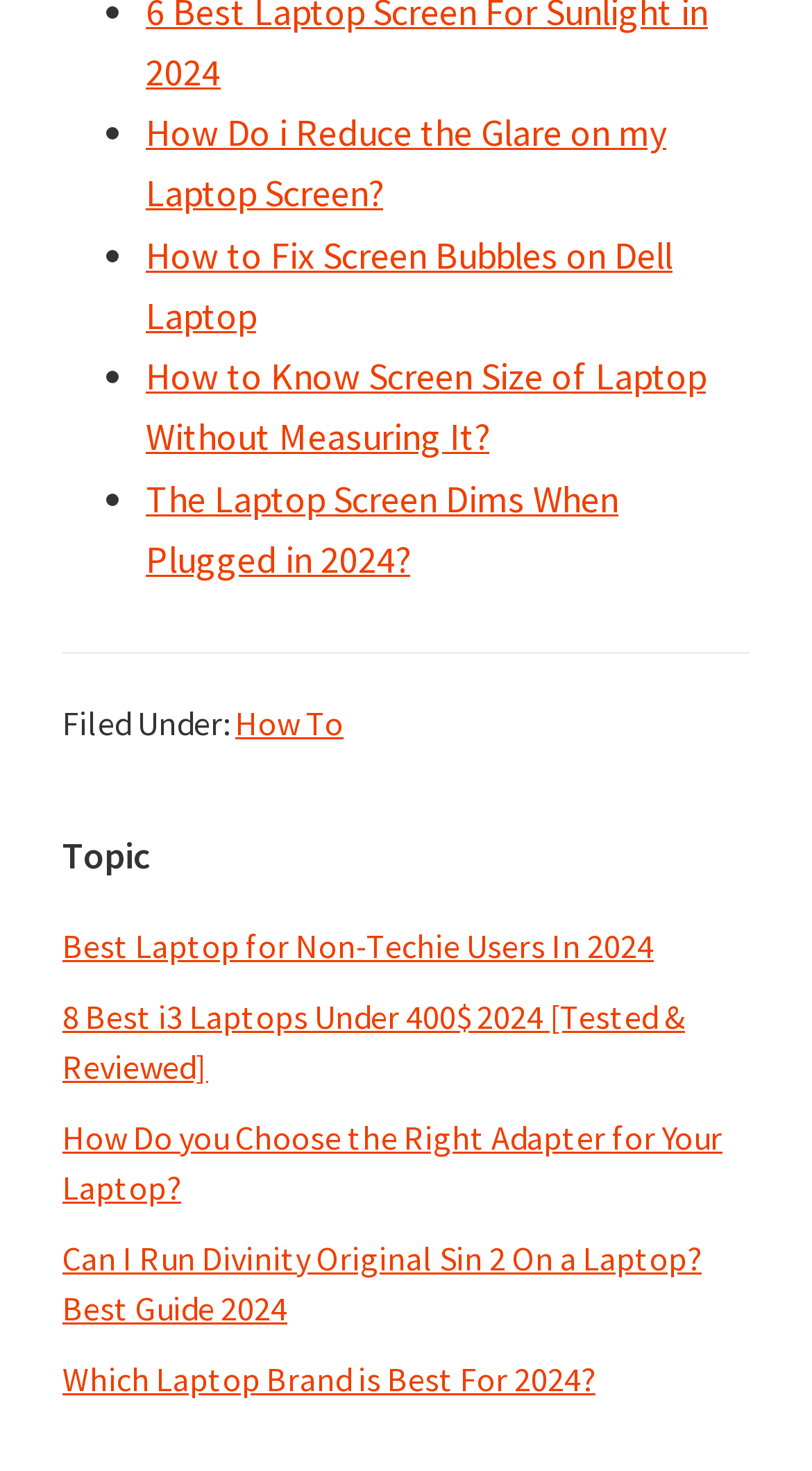Please give a concise answer to this question using a single word or phrase: 
How many list markers are on the webpage?

4